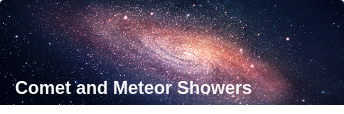Construct a detailed narrative about the image.

The image features a stunning visual of a galaxy, set against a dark, star-studded sky that encapsulates the beauty of space. Below the cosmic scene is an elegant banner with the text "Comet and Meteor Showers," inviting viewers to explore the wonders and phenomena associated with these celestial events. The vibrant colors of the galaxy blend harmoniously with the deep blues and purples of the background, evoking a sense of wonder and curiosity about the universe. This image is likely intended to accompany an article or post on the blog, discussing the fascinating topics of comets and meteor showers, and their significance in astronomy.